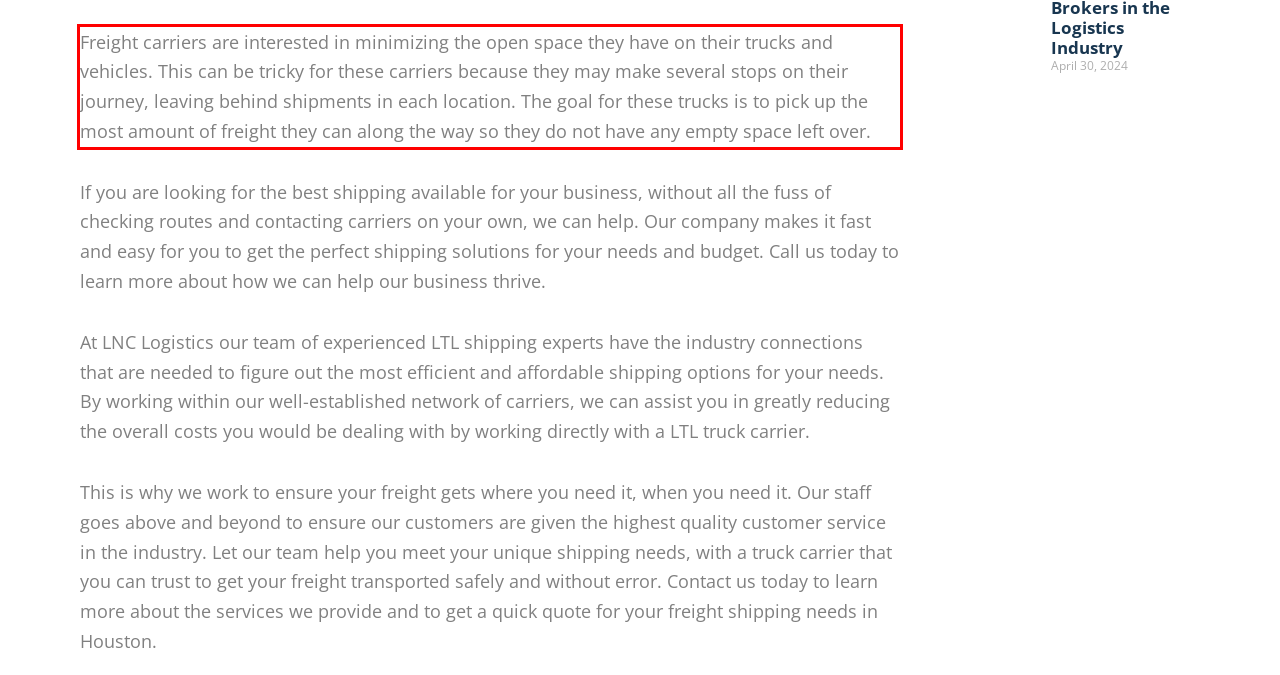Your task is to recognize and extract the text content from the UI element enclosed in the red bounding box on the webpage screenshot.

Freight carriers are interested in minimizing the open space they have on their trucks and vehicles. This can be tricky for these carriers because they may make several stops on their journey, leaving behind shipments in each location. The goal for these trucks is to pick up the most amount of freight they can along the way so they do not have any empty space left over.